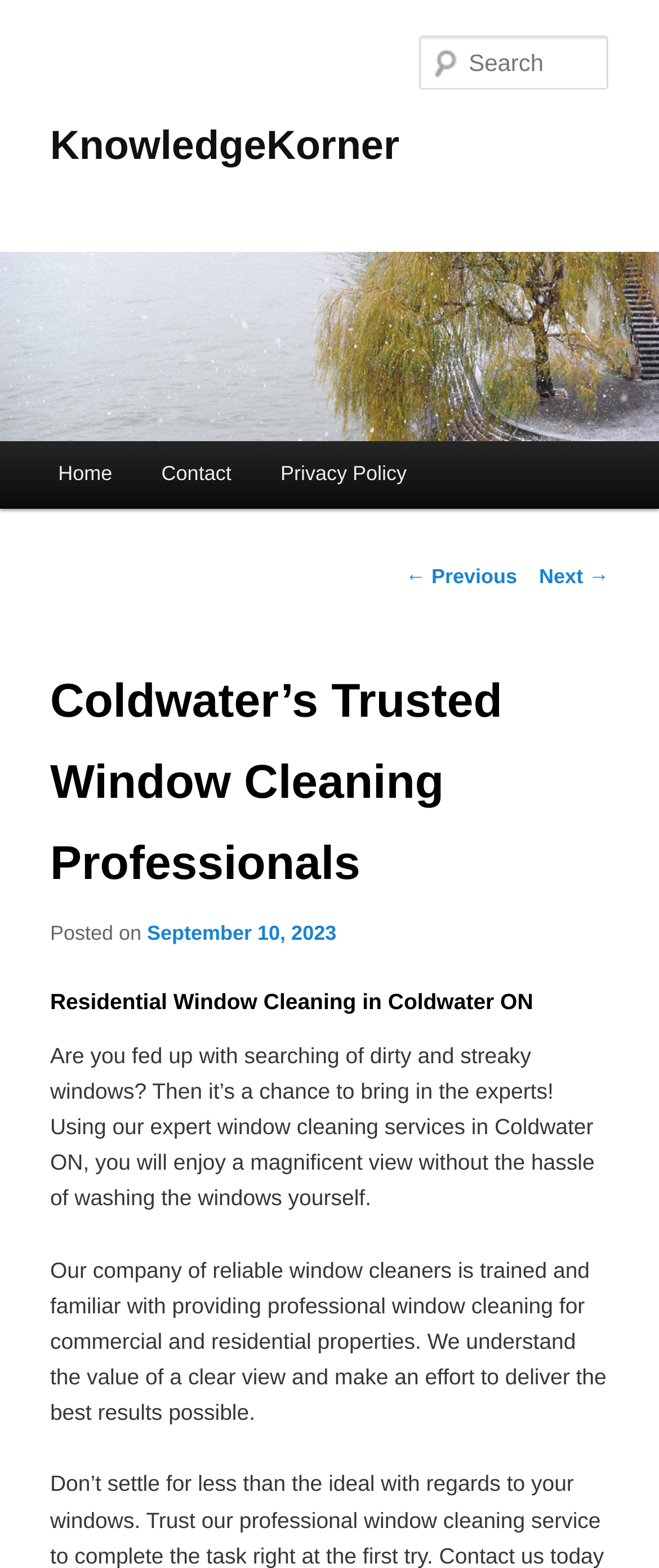Offer an extensive depiction of the webpage and its key elements.

The webpage is about KnowledgeKorner, a trusted window cleaning professional in Coldwater. At the top, there is a heading with the title "KnowledgeKorner" and a link with the same name. Below it, there is a search textbox labeled "Search" on the right side. 

On the left side, there is a main menu with links to "Home", "Contact", and "Privacy Policy". Below the main menu, there are links for post navigation, "← Previous" and "Next →". 

The main content of the webpage is divided into sections. The first section has a heading "Coldwater’s Trusted Window Cleaning Professionals" and a subheading "Posted on September 10, 2023". 

The next section has a heading "Residential Window Cleaning in Coldwater ON" and a paragraph of text describing the benefits of using their expert window cleaning services. Another paragraph below it explains the company's expertise in providing professional window cleaning for commercial and residential properties.